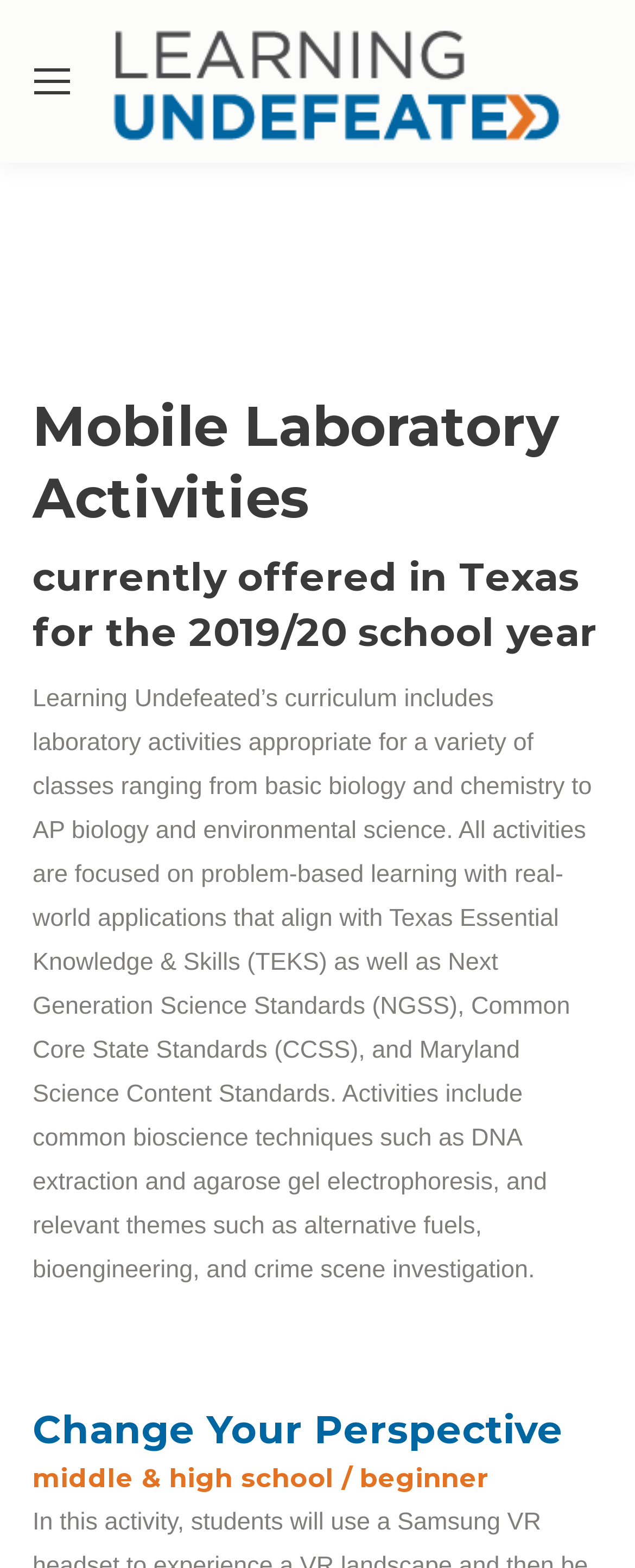What standards do the laboratory activities align with?
Using the information from the image, answer the question thoroughly.

According to the webpage, the laboratory activities align with Texas Essential Knowledge & Skills (TEKS), Next Generation Science Standards (NGSS), Common Core State Standards (CCSS), and Maryland Science Content Standards.